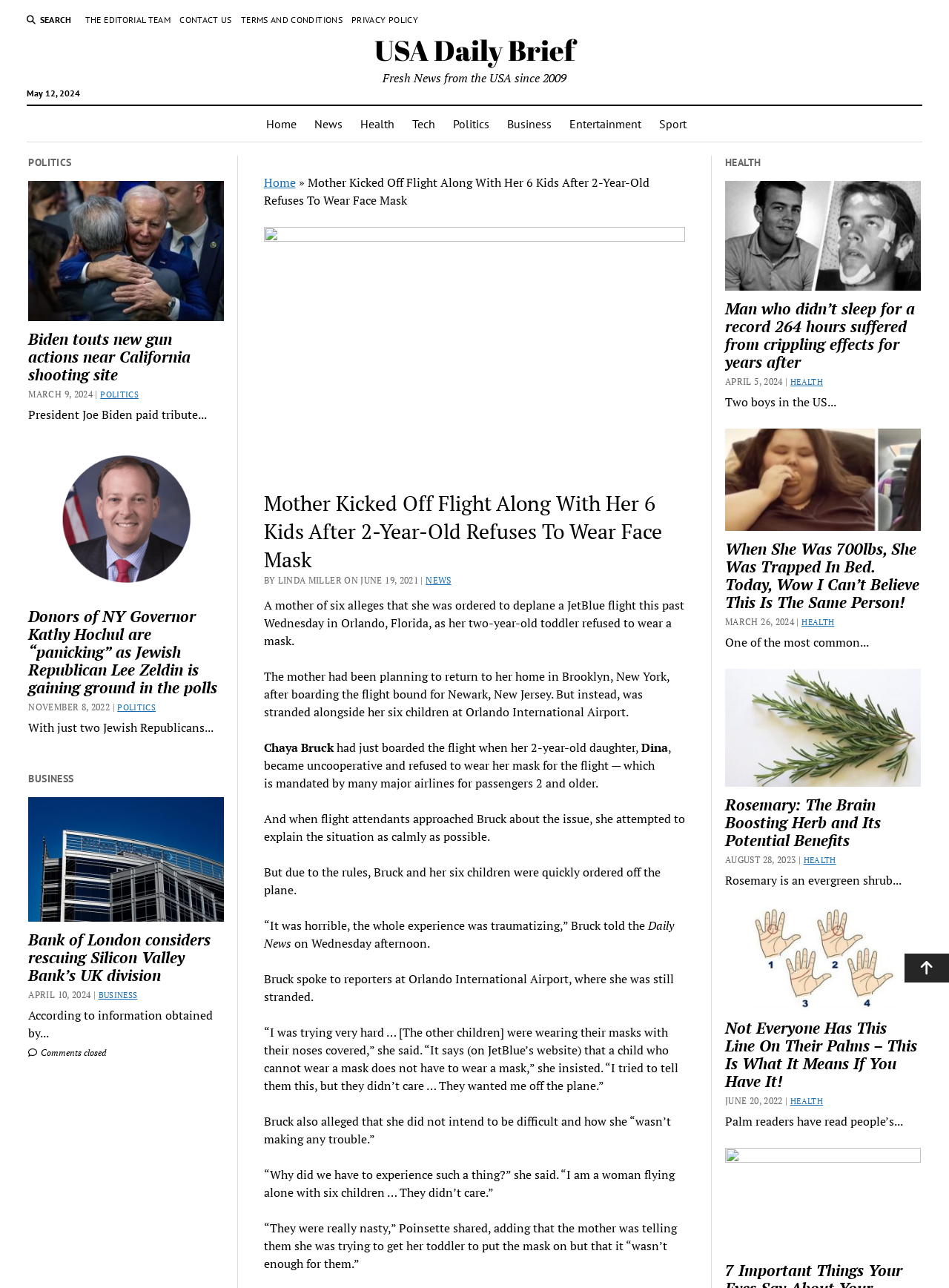What is the name of the airport where Chaya Bruck was stranded?
Please use the visual content to give a single word or phrase answer.

Orlando International Airport